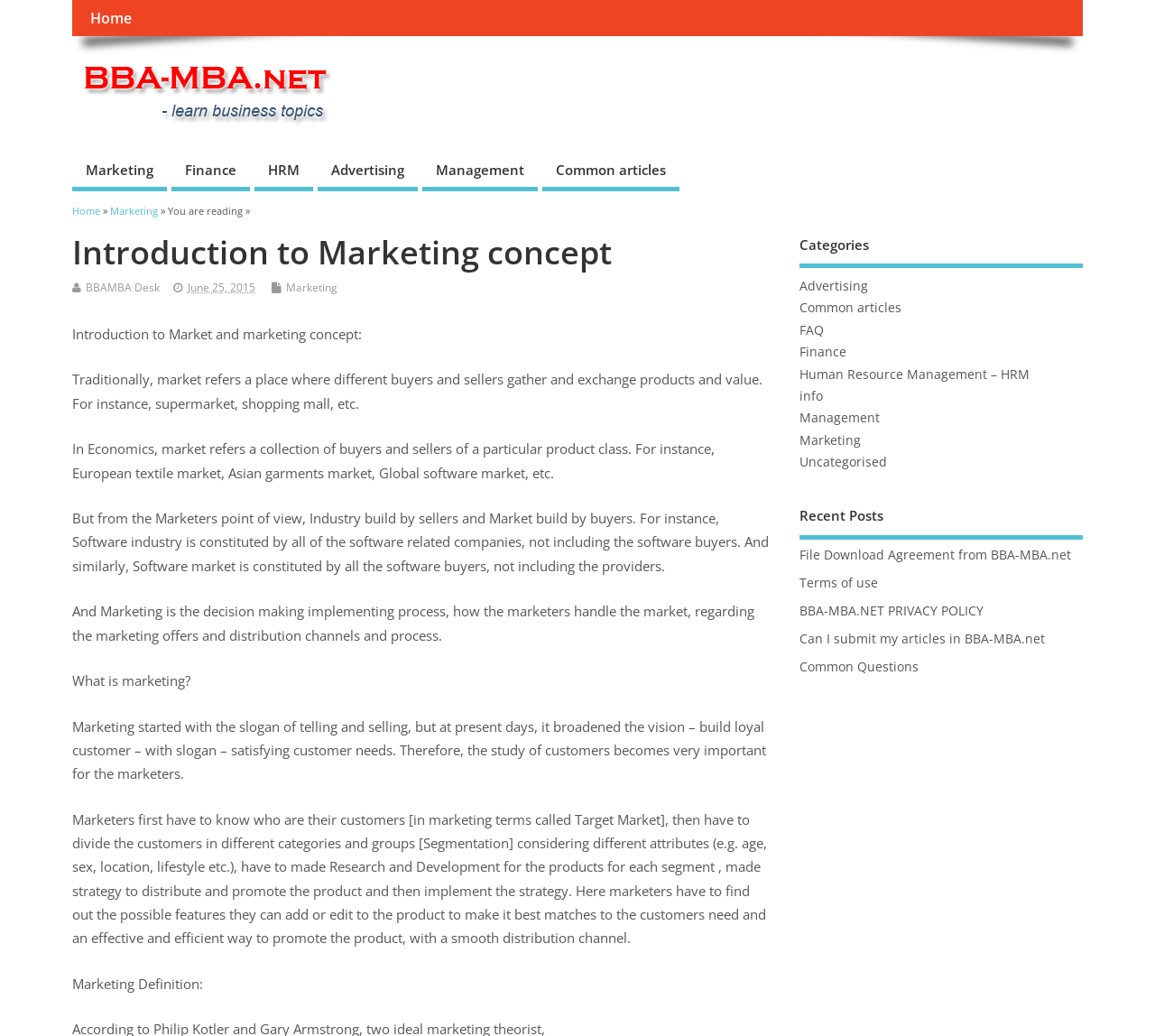Locate the primary heading on the webpage and return its text.

Introduction to Marketing concept